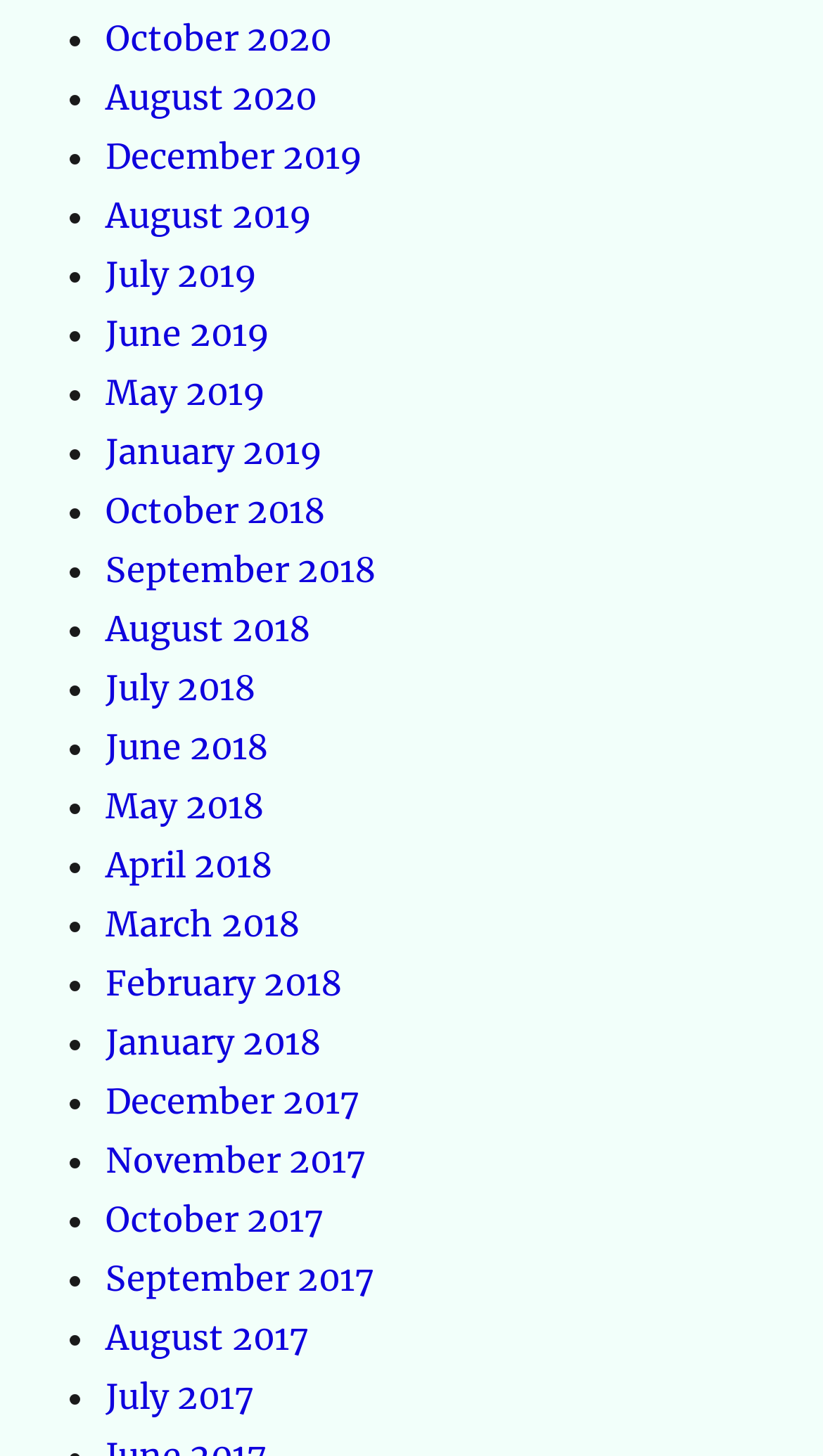Determine the bounding box coordinates for the area that needs to be clicked to fulfill this task: "view August 2019". The coordinates must be given as four float numbers between 0 and 1, i.e., [left, top, right, bottom].

[0.128, 0.133, 0.379, 0.162]